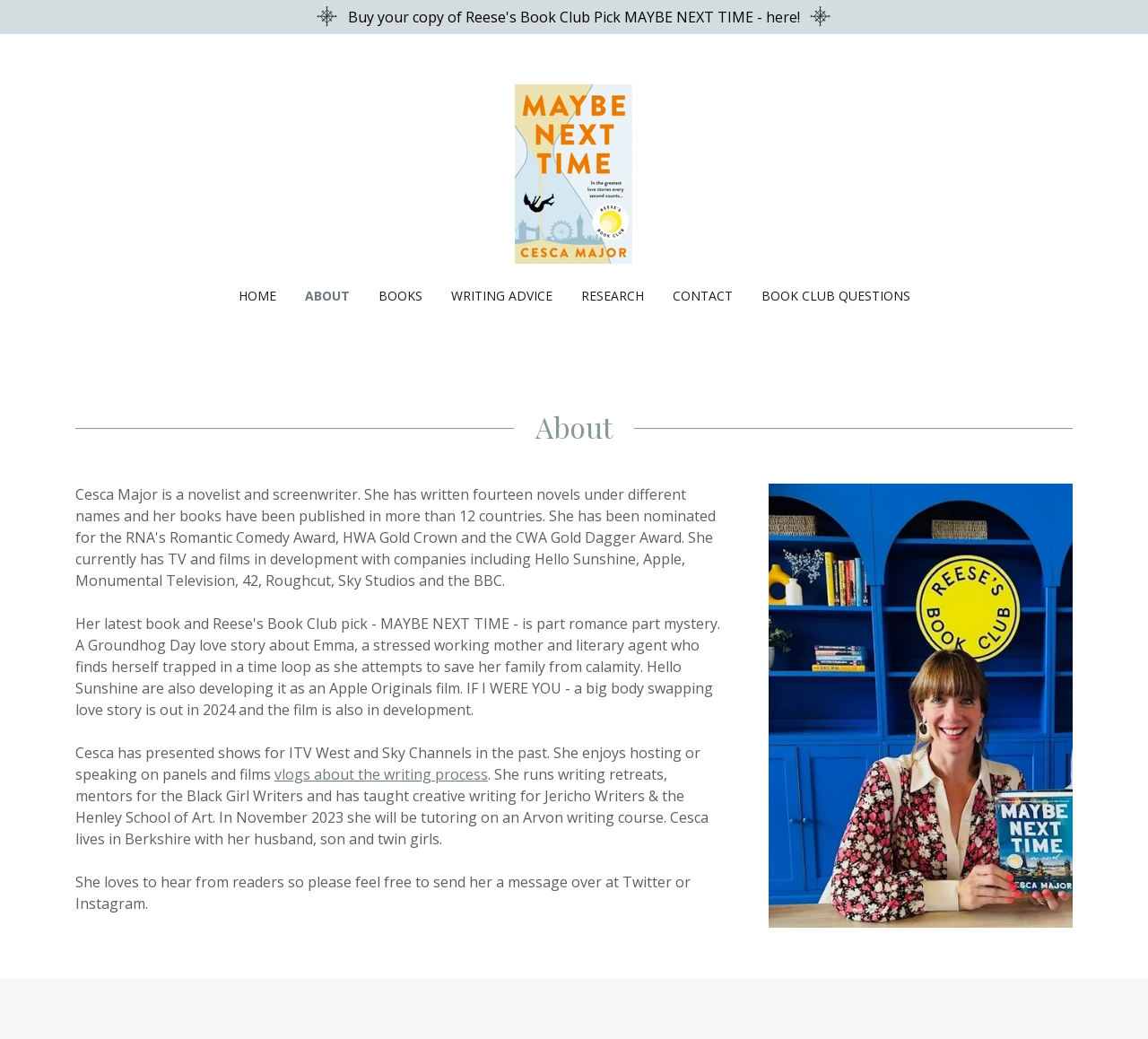Identify the bounding box of the UI element that matches this description: "Writing Advice".

[0.388, 0.269, 0.486, 0.301]